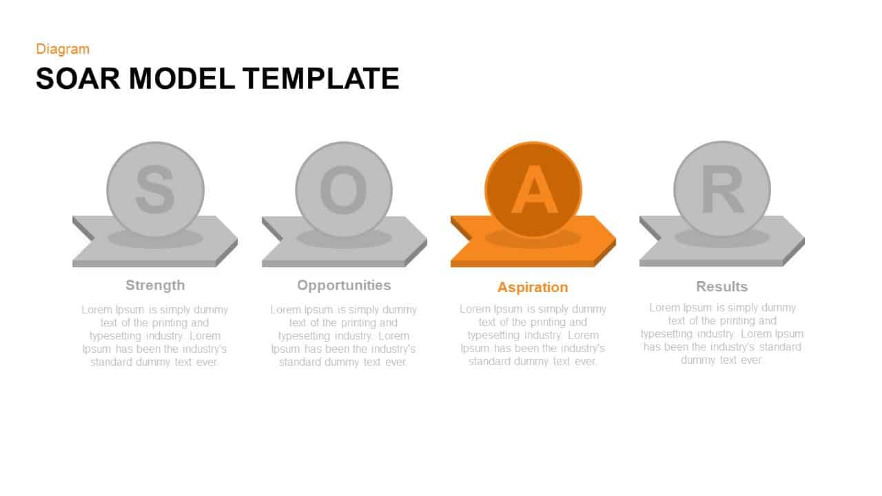Using the information in the image, give a detailed answer to the following question: What letter is associated with the Strength icon?

The Strength icon is illustrated as a grey icon with the letter 'S', accompanied by a brief descriptive text that emphasizes its significance within the model.